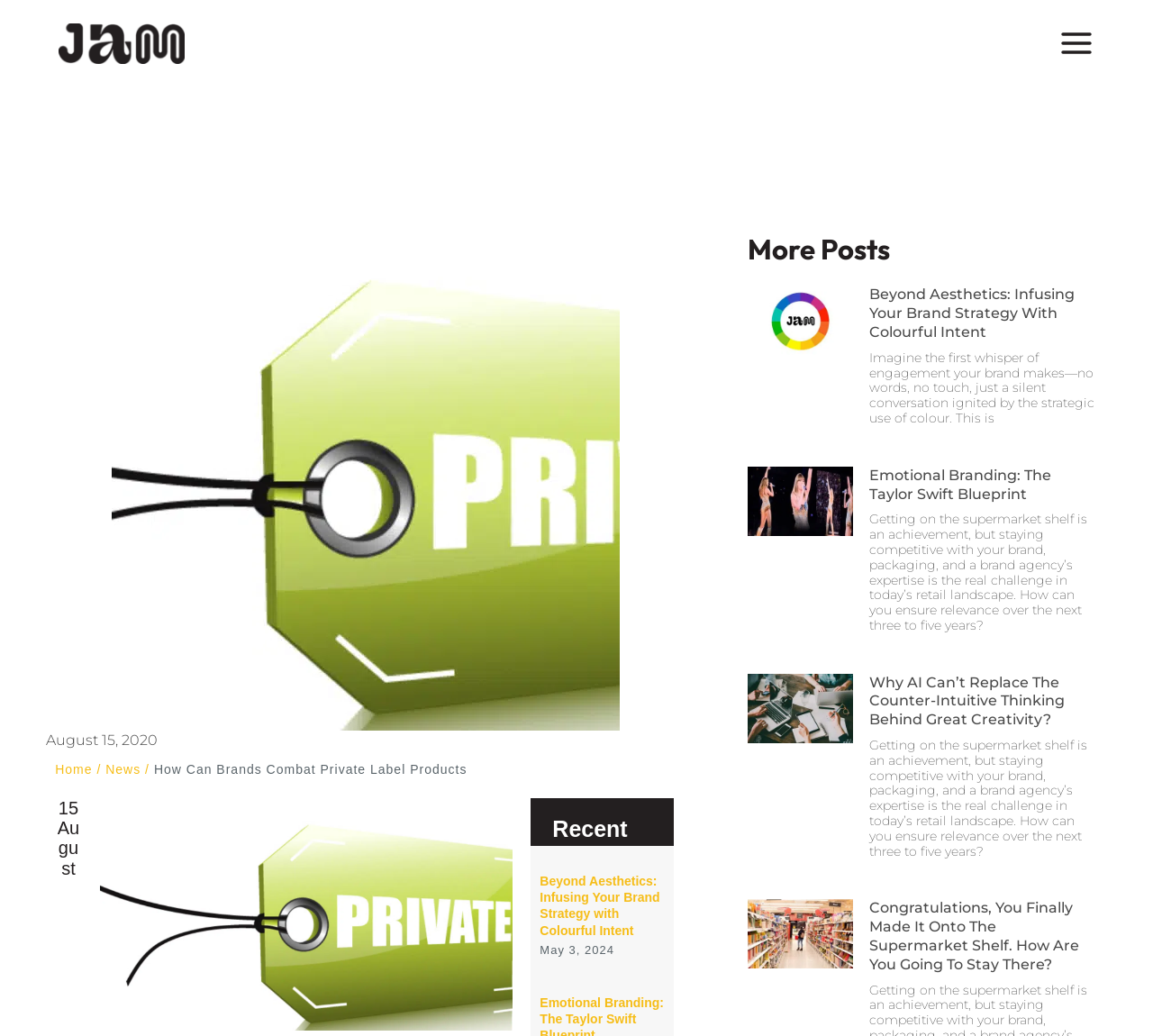Give a full account of the webpage's elements and their arrangement.

This webpage appears to be a blog post from a branding agency, Jam&Co. At the top left, there is a logo of Jam&Co, accompanied by a link to the main page. On the top right, there is a main menu button. Below the logo, there is a large image related to the blog post "How Can Brands Combat Private Label Products". 

The blog post title "How Can Brands Combat Private Label Products" is displayed prominently, along with the date "August 15, 2020" and a link to the "Home" and "News" sections. 

Below the blog post title, there is a section labeled "Recent" which features a list of recent blog posts. Each post includes a title, a link to the post, and a date. The titles of the recent posts include "Beyond Aesthetics: Infusing Your Brand Strategy with Colourful Intent", "Emotional Branding: The Taylor Swift Blueprint", "Why AI Can’t Replace The Counter-Intuitive Thinking Behind Great Creativity?", and "Congratulations, You Finally Made It Onto The Supermarket Shelf. How Are You Going To Stay There?". 

Each recent post also includes a brief summary or excerpt from the post. The webpage has a total of 3 sections of recent posts, with 3 posts in each section.